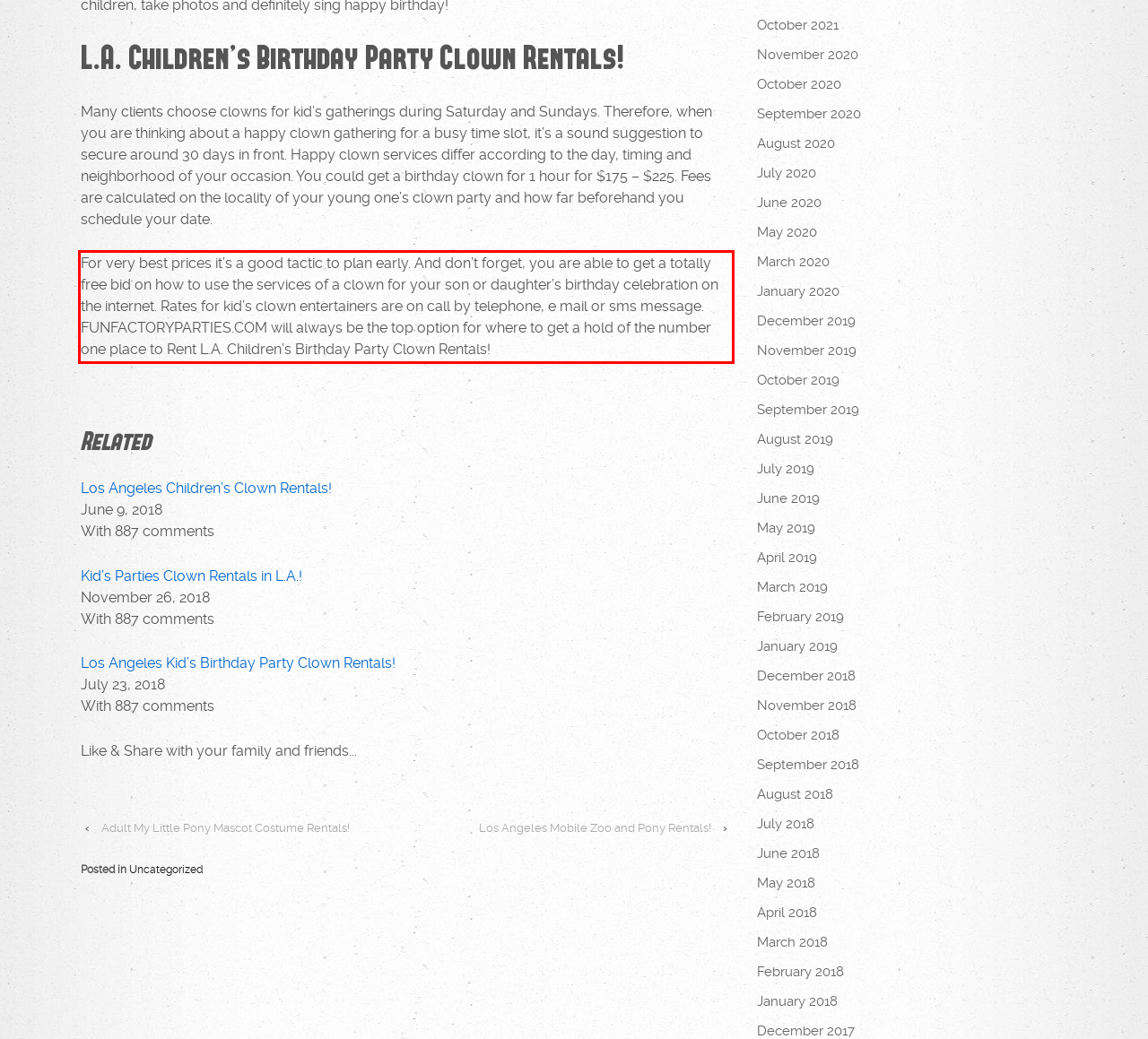Given the screenshot of a webpage, identify the red rectangle bounding box and recognize the text content inside it, generating the extracted text.

For very best prices it’s a good tactic to plan early. And don’t forget, you are able to get a totally free bid on how to use the services of a clown for your son or daughter’s birthday celebration on the internet. Rates for kid’s clown entertainers are on call by telephone, e mail or sms message. FUNFACTORYPARTIES.COM will always be the top option for where to get a hold of the number one place to Rent L.A. Children’s Birthday Party Clown Rentals!